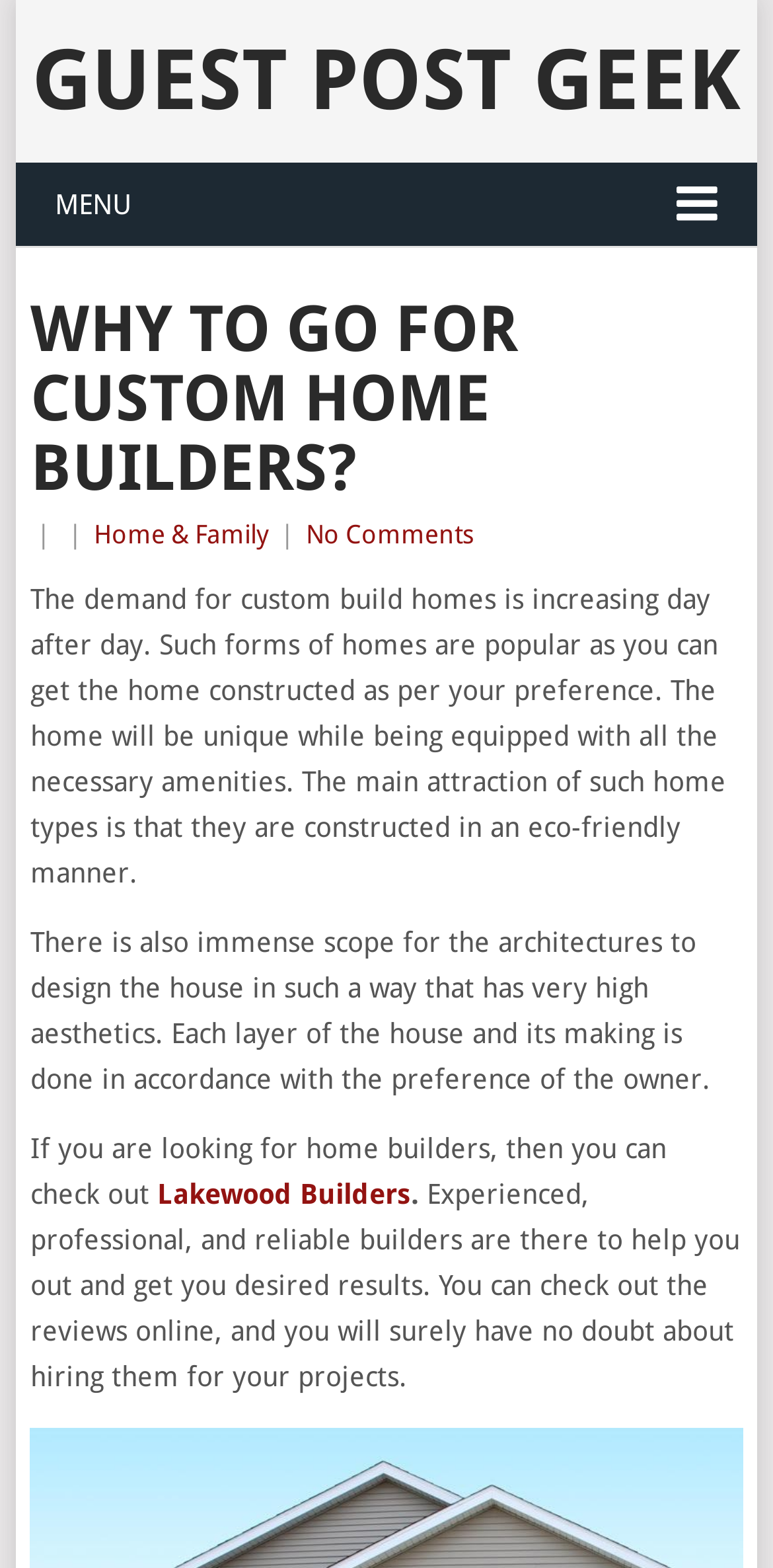How many paragraphs are in the article?
Please provide a comprehensive answer to the question based on the webpage screenshot.

The article can be divided into four paragraphs, each separated by a line break, which provides distinct sections of information about custom home builders.